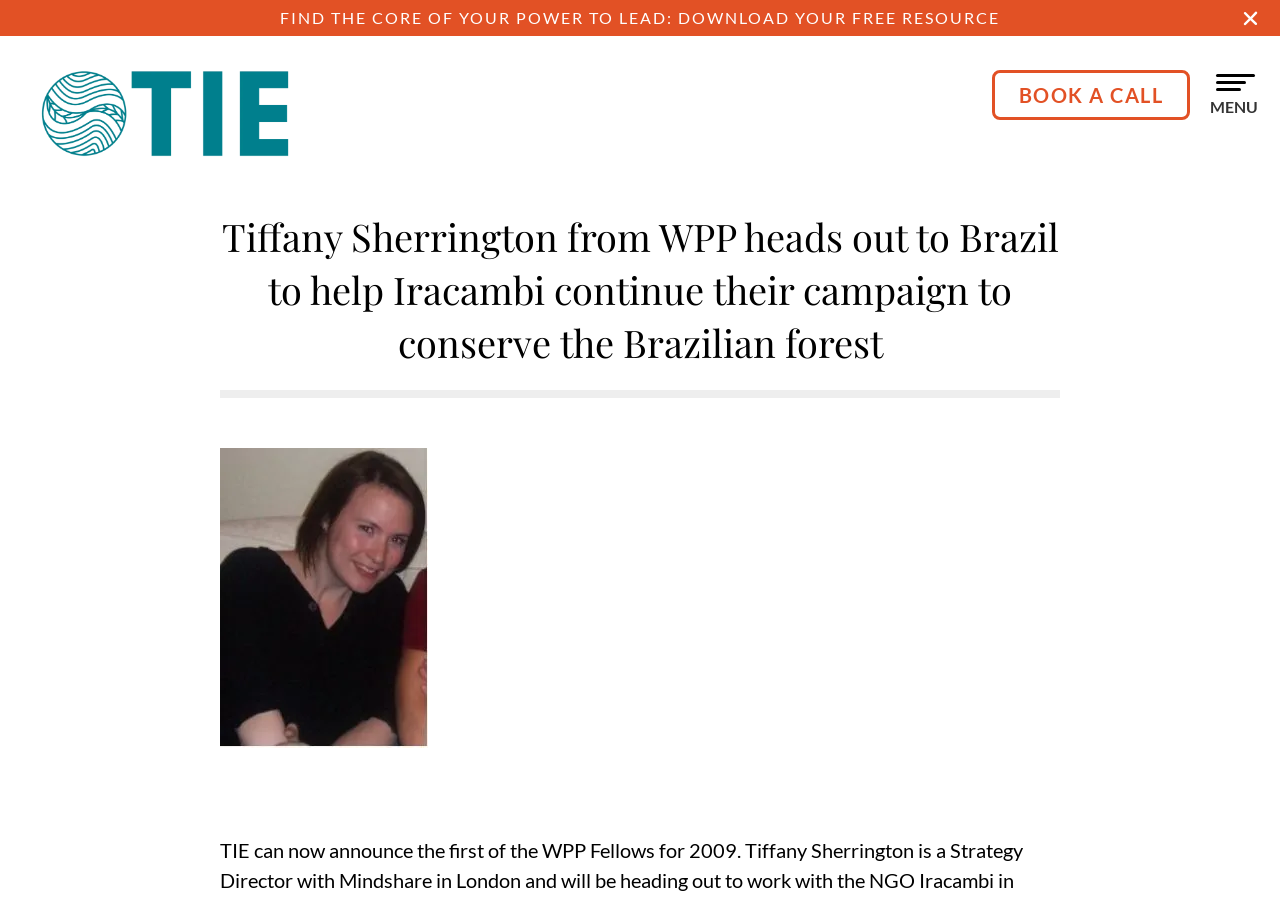Return the bounding box coordinates of the UI element that corresponds to this description: "book a call". The coordinates must be given as four float numbers in the range of 0 and 1, [left, top, right, bottom].

[0.775, 0.078, 0.93, 0.133]